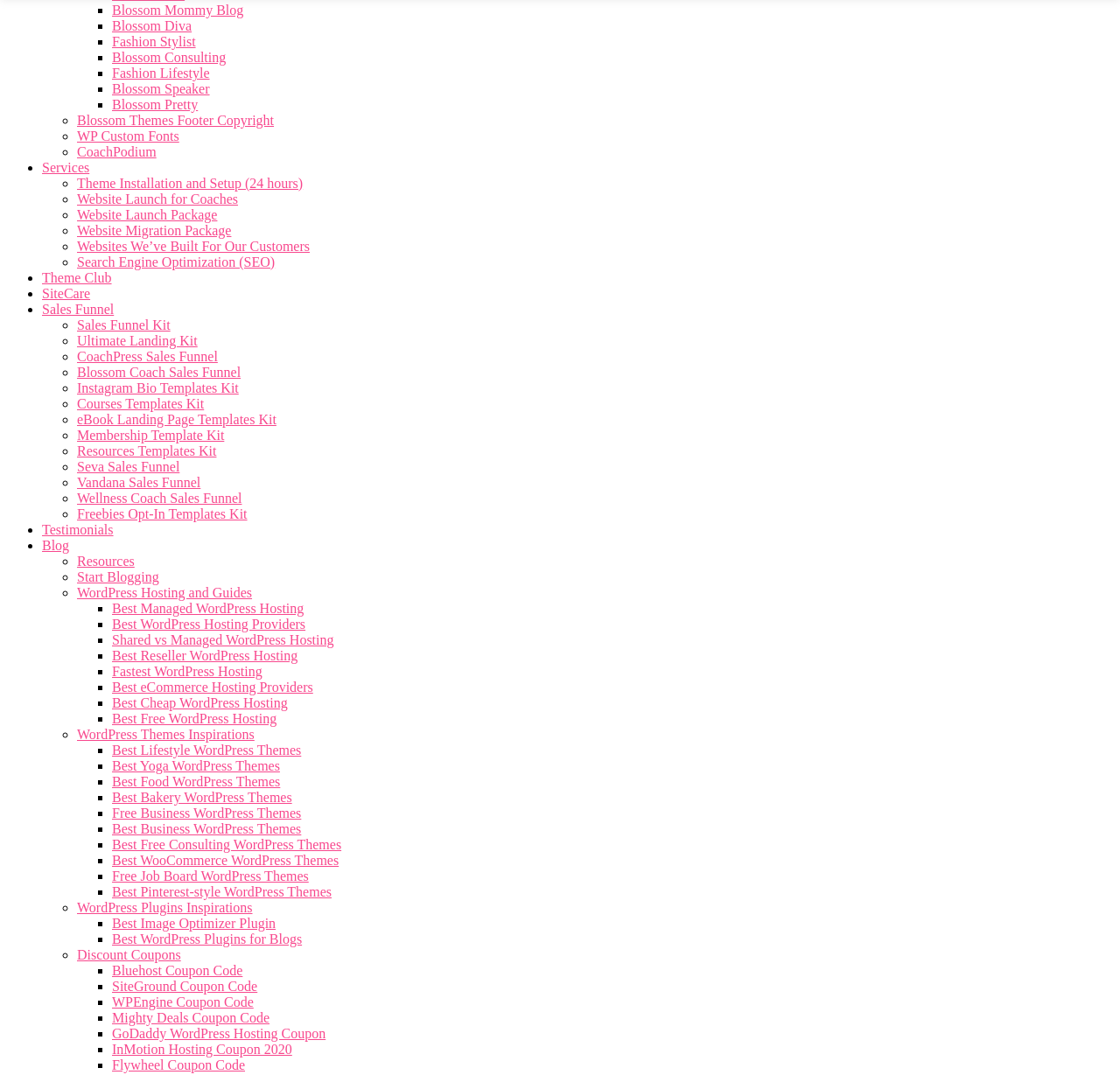Identify the bounding box coordinates for the UI element described as follows: Blossom Coach Sales Funnel. Use the format (top-left x, top-left y, bottom-right x, bottom-right y) and ensure all values are floating point numbers between 0 and 1.

[0.069, 0.339, 0.215, 0.353]